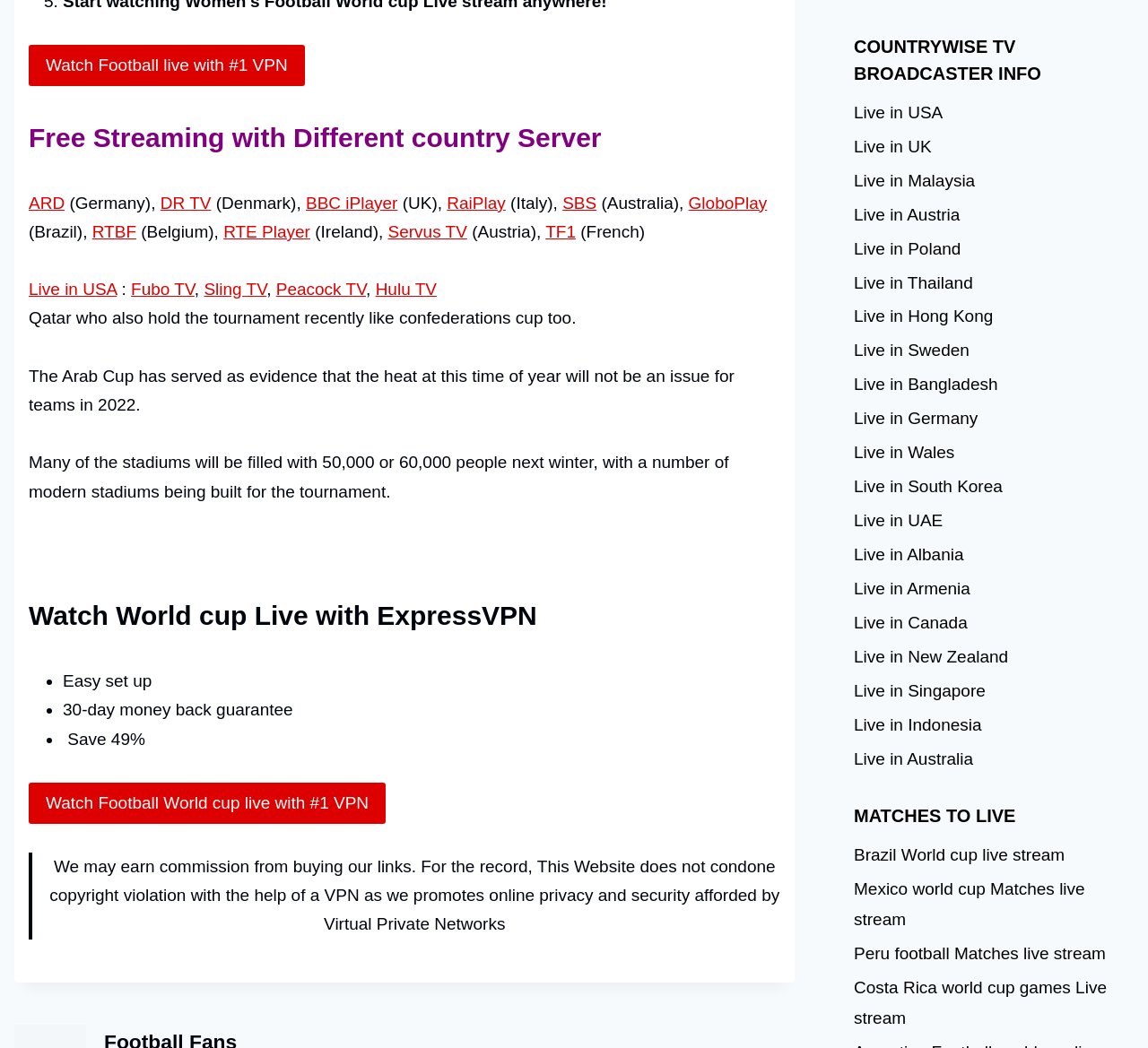Please find the bounding box for the following UI element description. Provide the coordinates in (top-left x, top-left y, bottom-right x, bottom-right y) format, with values between 0 and 1: Live in Armenia

[0.744, 0.546, 0.988, 0.579]